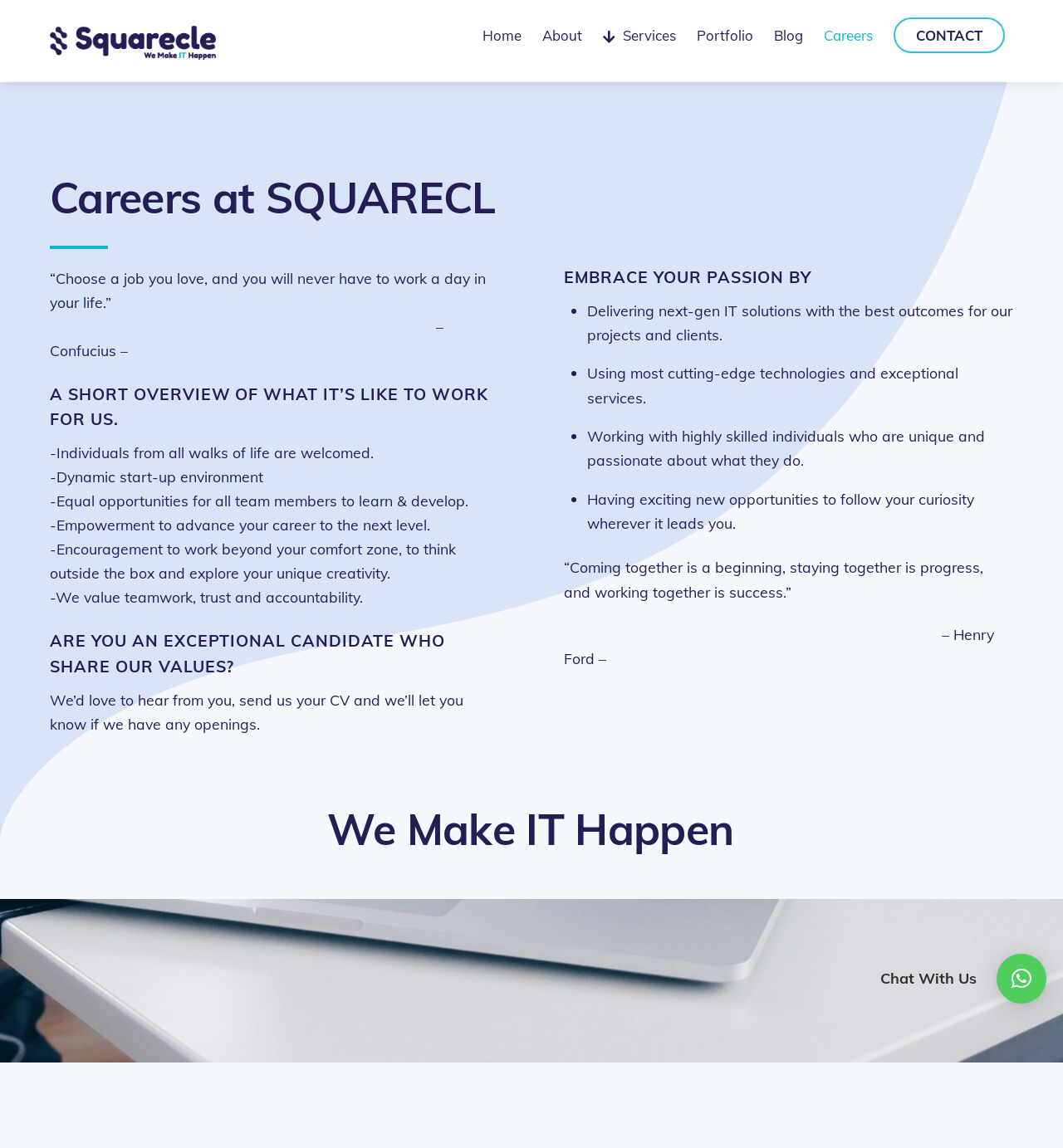What is the company's philosophy towards work?
Kindly offer a detailed explanation using the data available in the image.

The company's philosophy towards work is reflected in the quote 'Choose a job you love, and you will never have to work a day in your life.' This suggests that the company values passion and enjoyment in one's work, and believes that when individuals are doing something they love, they will be more motivated and productive.